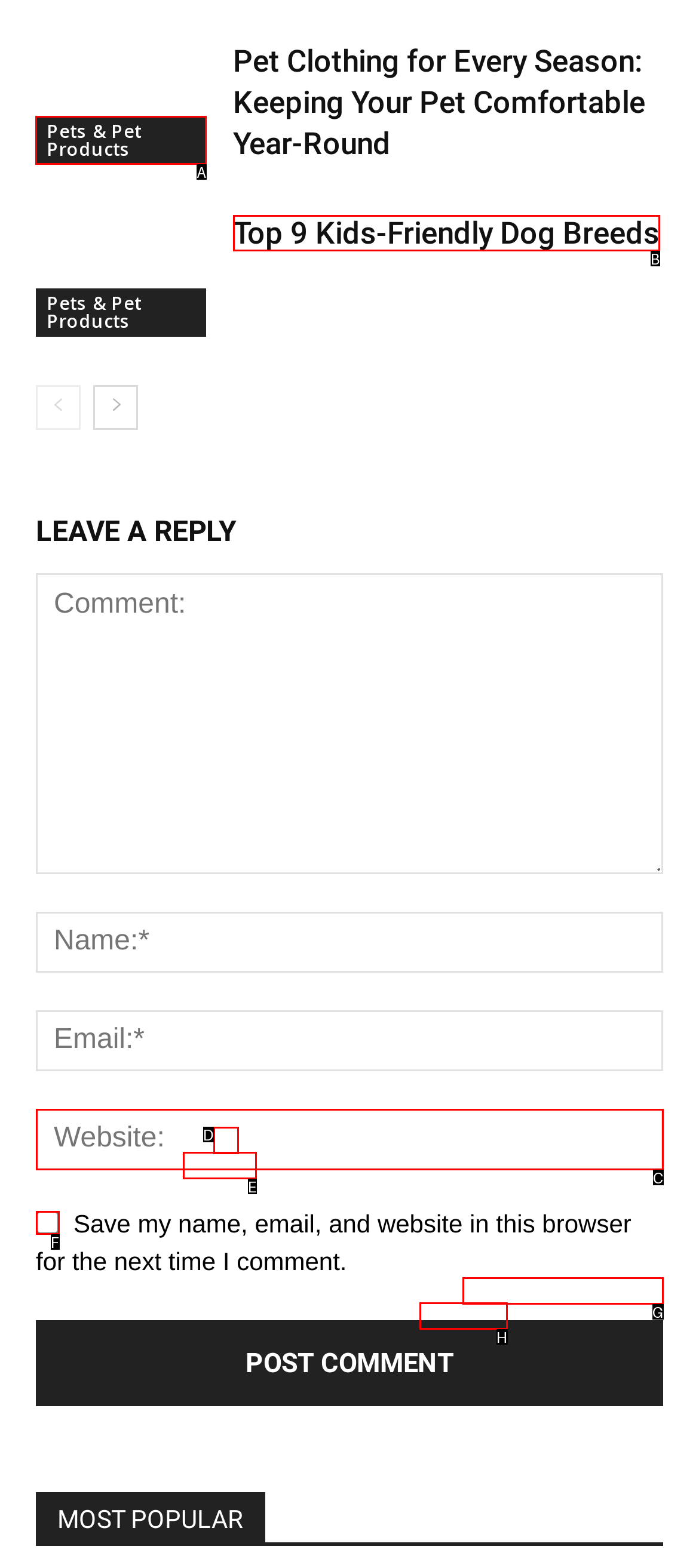Indicate which HTML element you need to click to complete the task: Click on the 'Pets & Pet Products' link. Provide the letter of the selected option directly.

A